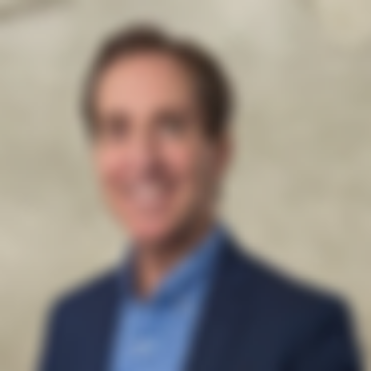What is the name of the organization co-founded by Dr. Denis Wilson?
Answer the question with a single word or phrase by looking at the picture.

Fastercise